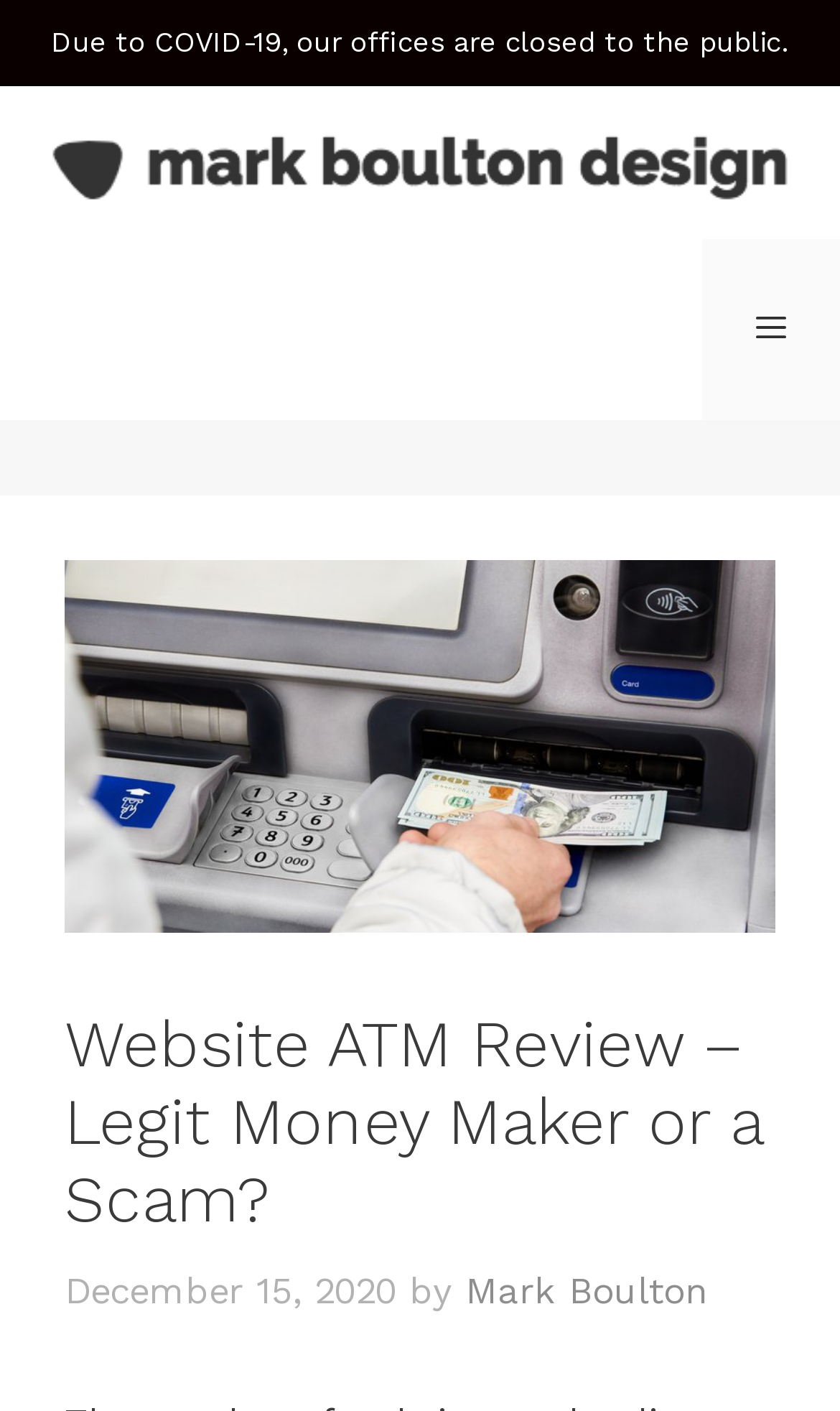What is the date of the review? Refer to the image and provide a one-word or short phrase answer.

December 15, 2020